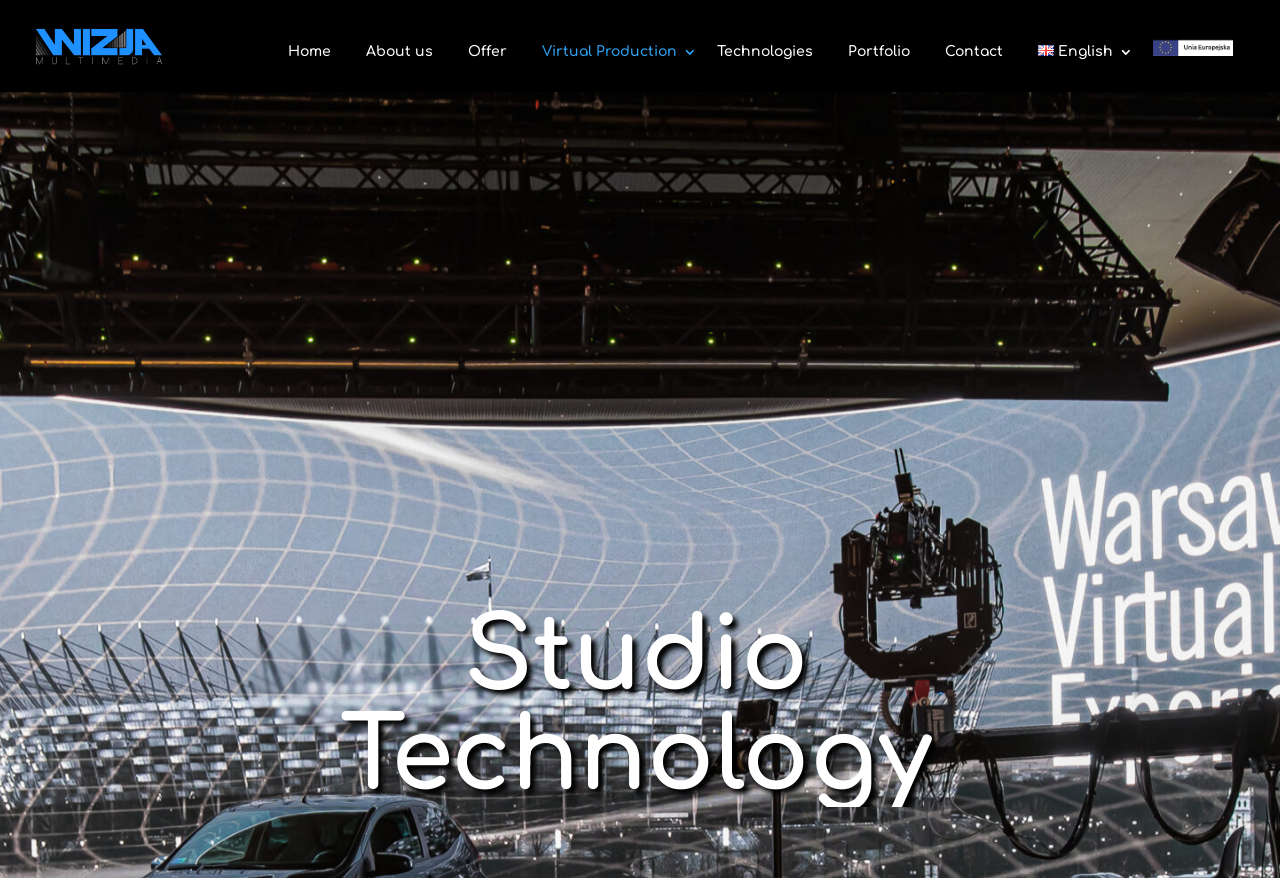What is the second word in the title?
Based on the visual information, provide a detailed and comprehensive answer.

The title is composed of two static text elements, 'Studio' and 'Technology', which are positioned closely together, indicating they form a single title.